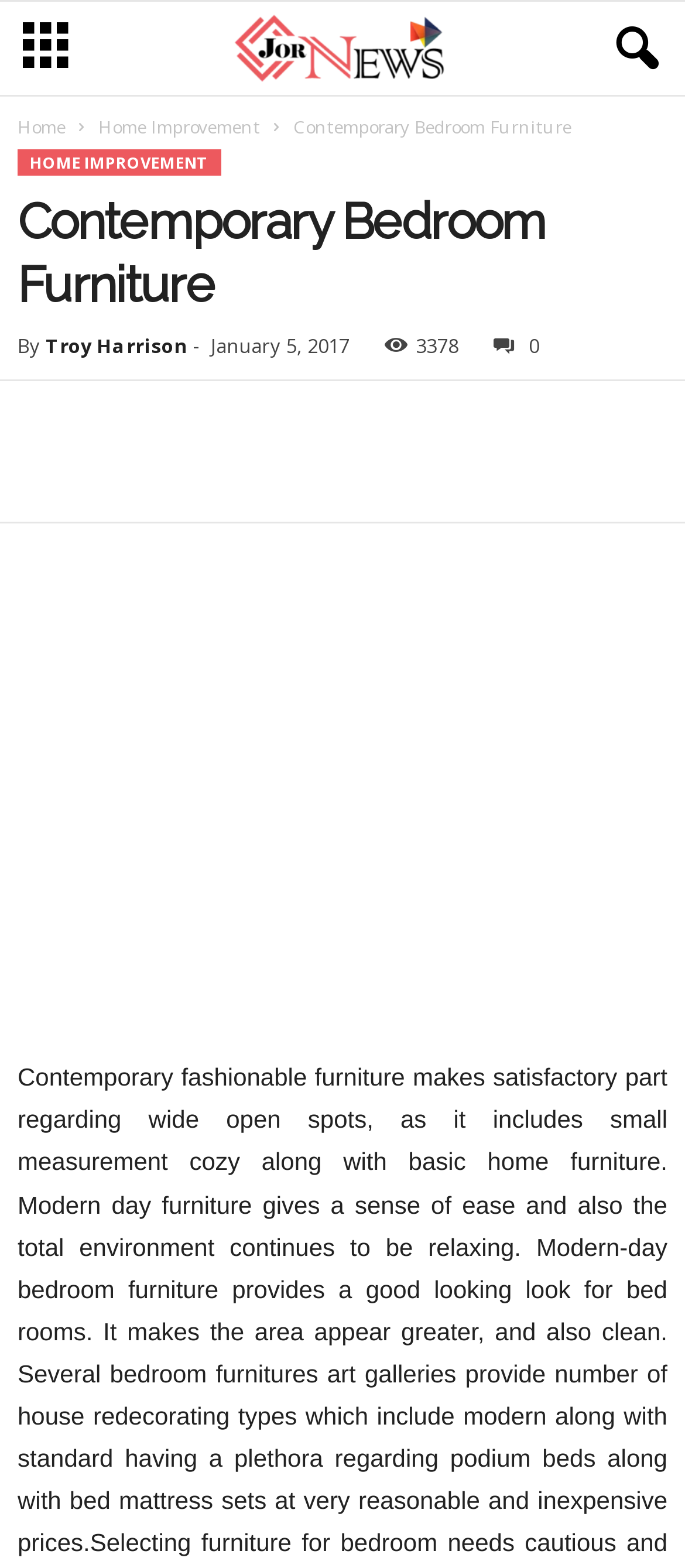Using the elements shown in the image, answer the question comprehensively: What is the category of the article?

The category of the article can be found in the top navigation bar, where it says 'Home Improvement', which is also a link.